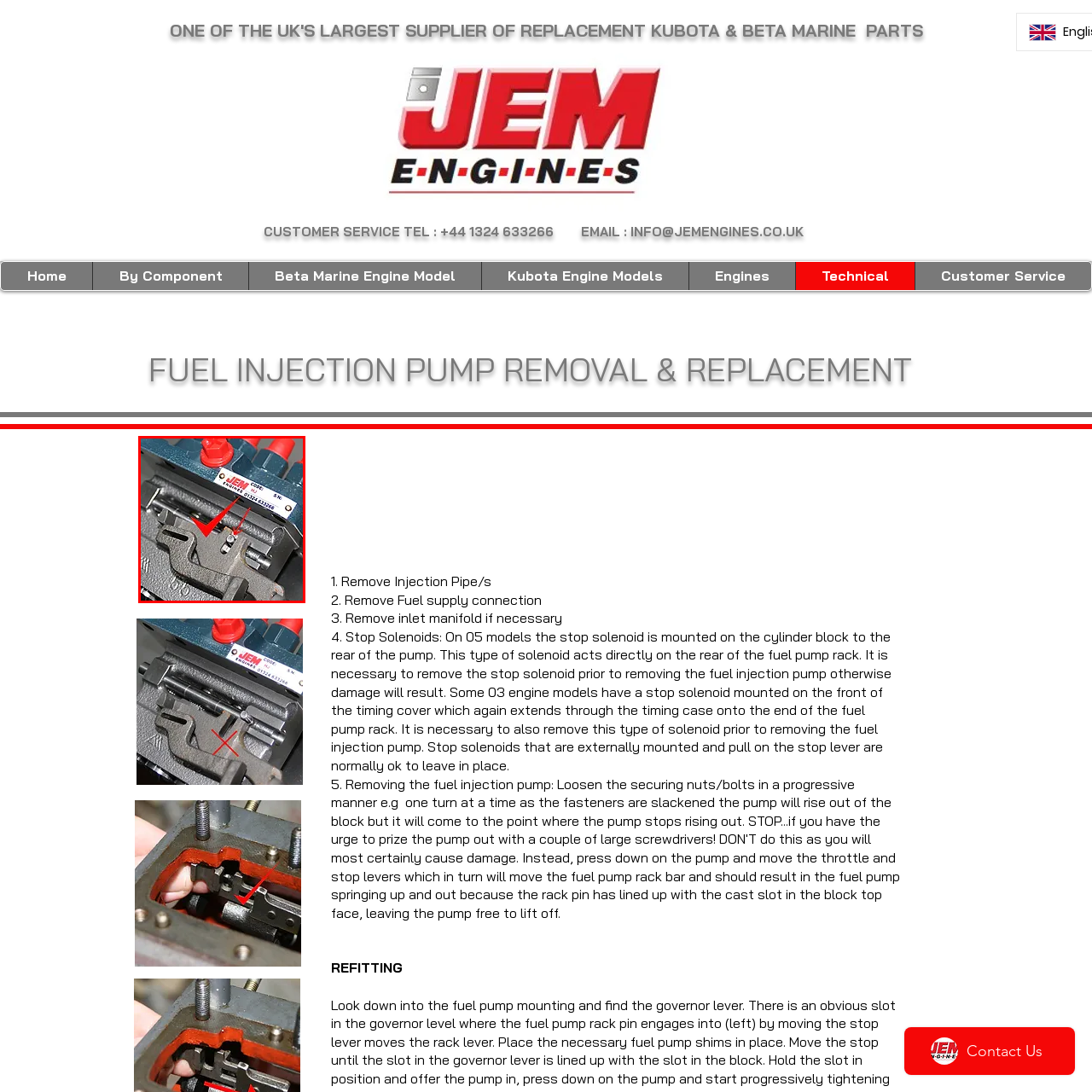Generate a detailed caption for the image within the red outlined area.

The image depicts a close-up view of a Kubota injection pump, featuring a prominent label that includes the code "HU" and the contact number for JEM Engineers, indicating their contribution to technical support for customers. Red arrows highlight essential components, guiding users in understanding the assembly and operation of the pump. This visual is crucial for technicians working on fitting or troubleshooting the Kubota injection pump, providing clear identification of parts and reinforcing the resourceful service offered by JEM Engines, one of the UK’s largest suppliers of Kubota and Beta marine parts.